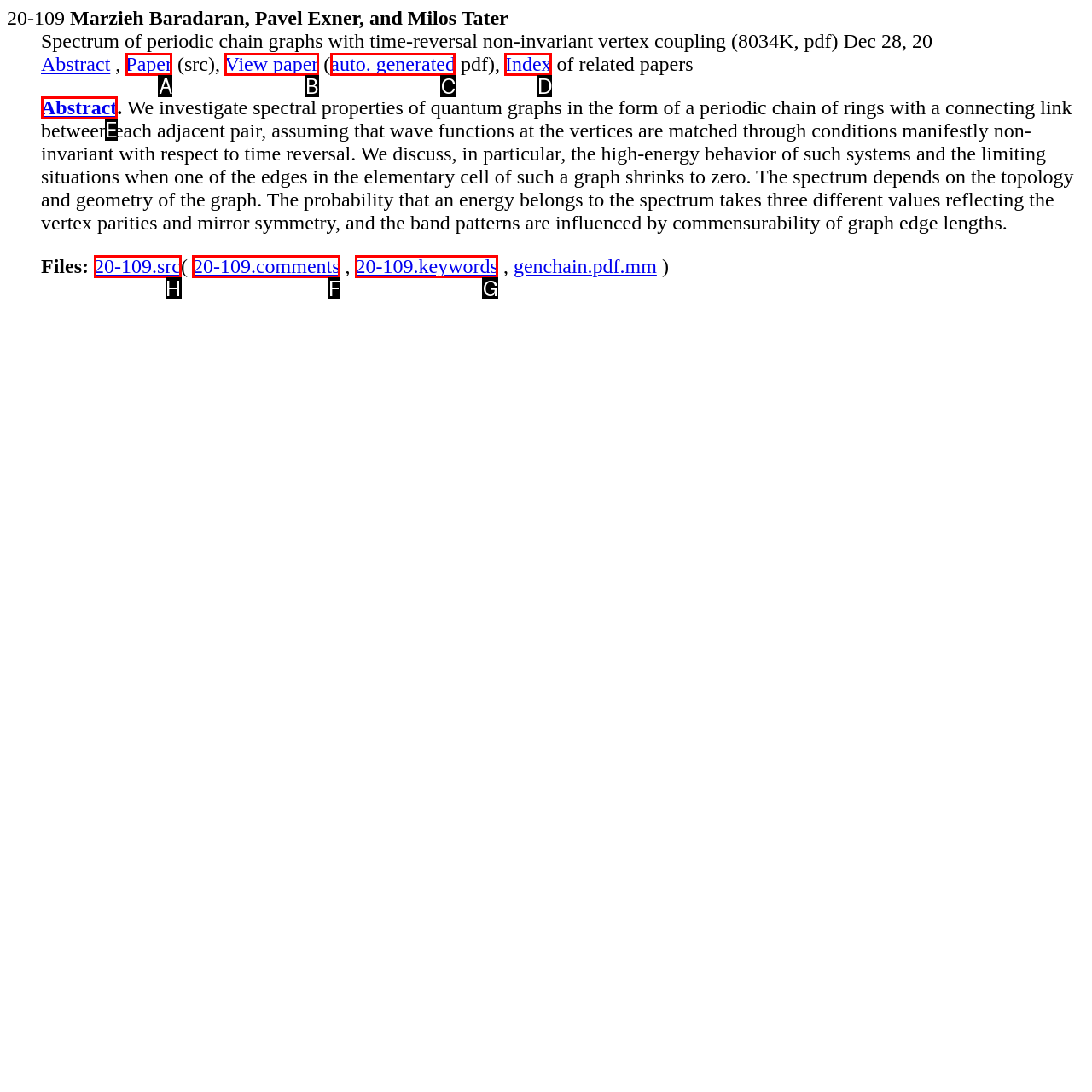Select the HTML element that needs to be clicked to carry out the task: Download file 20-109.src
Provide the letter of the correct option.

H